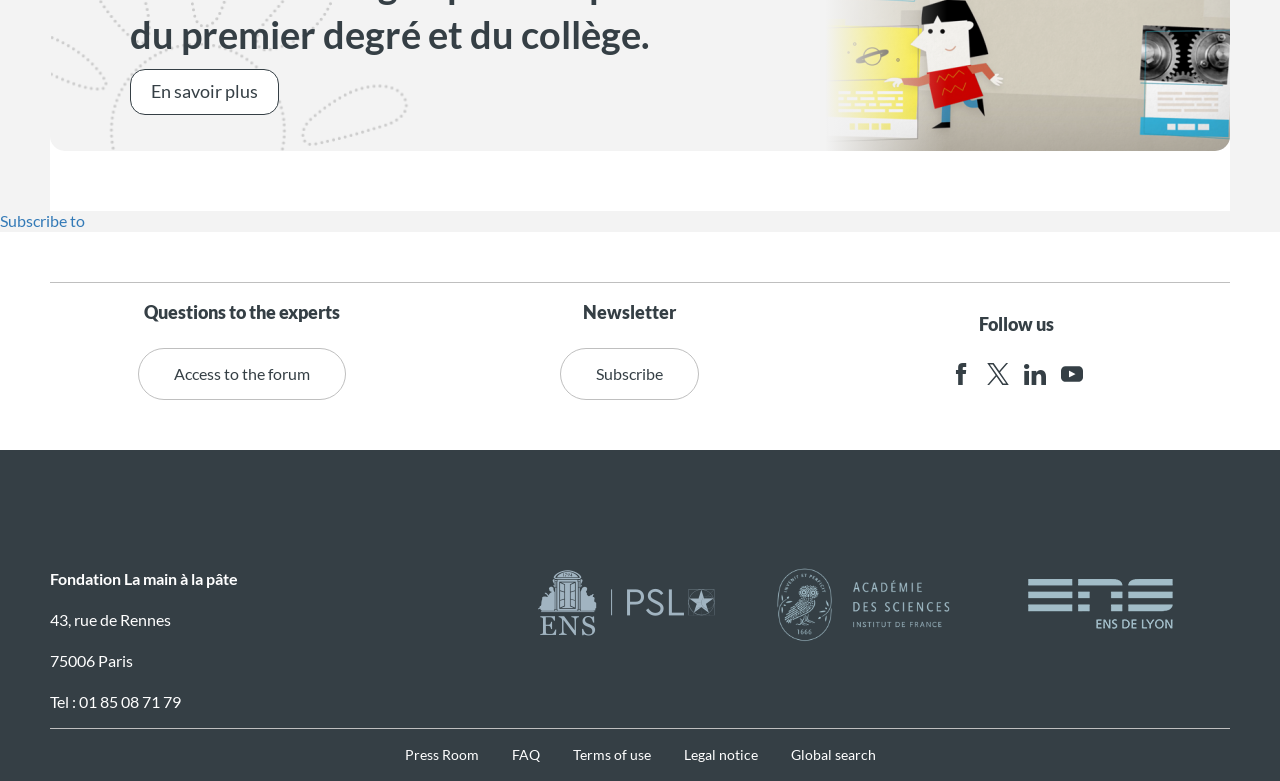Locate the bounding box of the UI element described by: "En savoir plus" in the given webpage screenshot.

[0.102, 0.089, 0.218, 0.147]